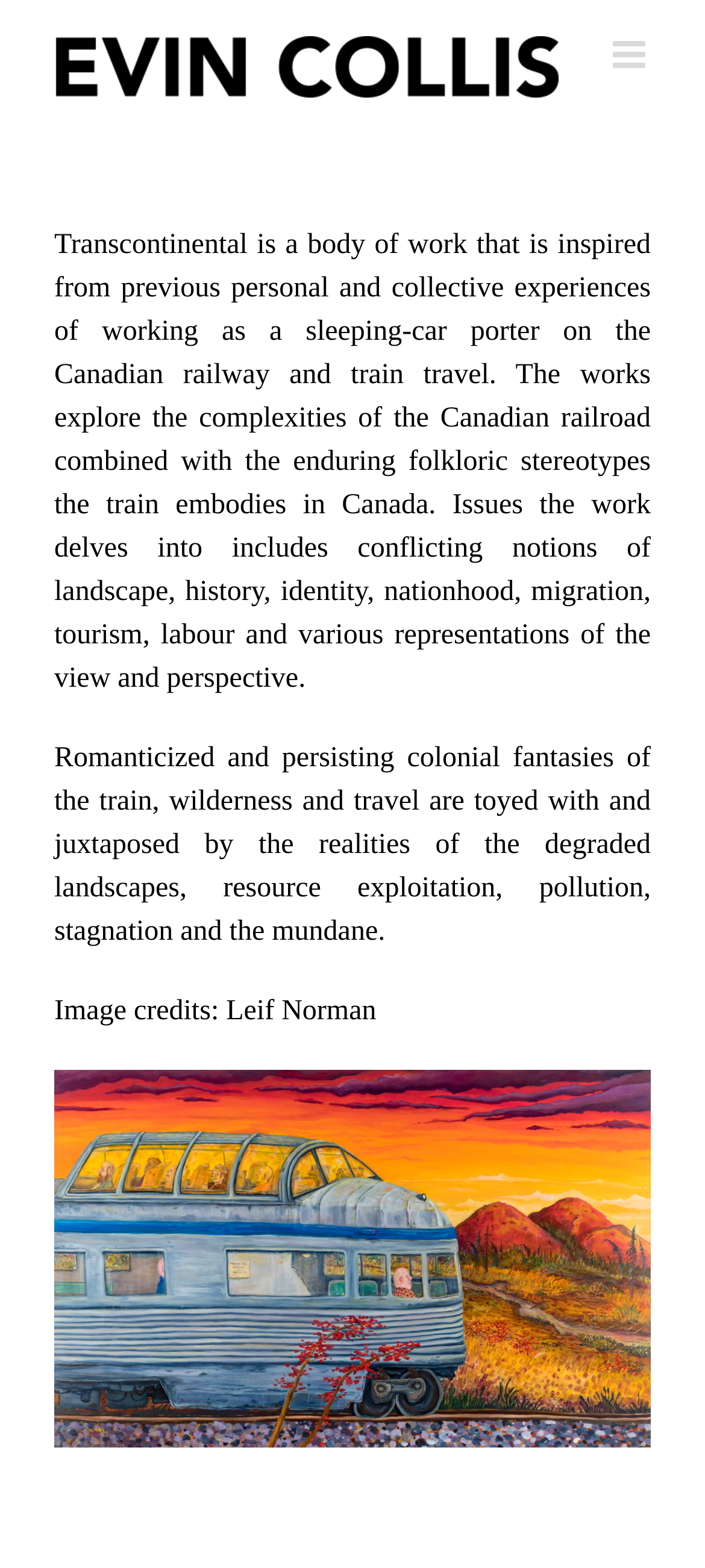What is the tone of the work?
Look at the image and construct a detailed response to the question.

The text on the webpage mentions 'conflicting notions of landscape, history, identity, nationhood, migration, tourism, labour' and 'degraded landscapes, resource exploitation, pollution, stagnation', which suggests that the tone of the work is critical and reflective.